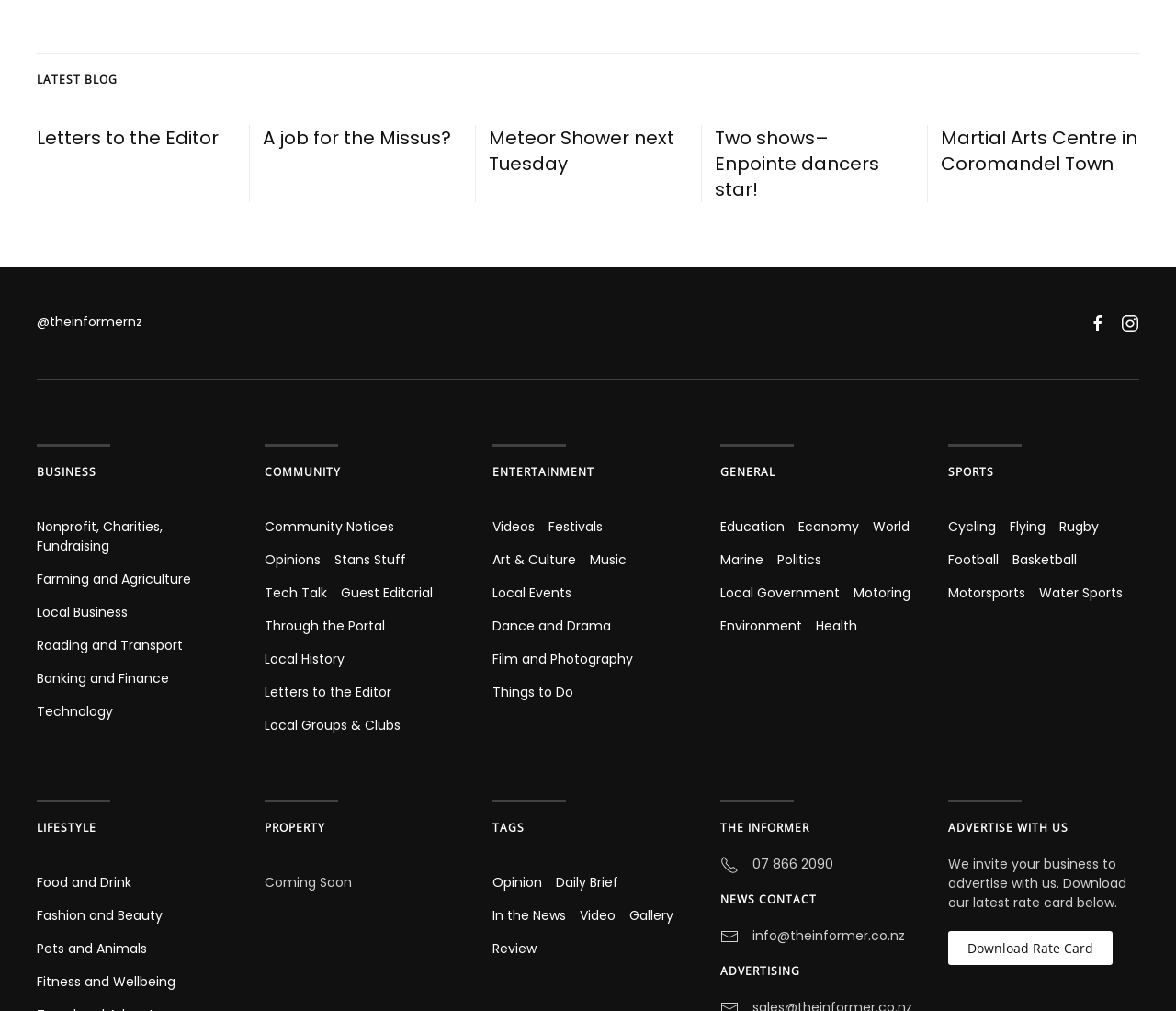Determine the bounding box coordinates for the element that should be clicked to follow this instruction: "Click on 'Letters to the Editor'". The coordinates should be given as four float numbers between 0 and 1, in the format [left, top, right, bottom].

[0.031, 0.124, 0.186, 0.149]